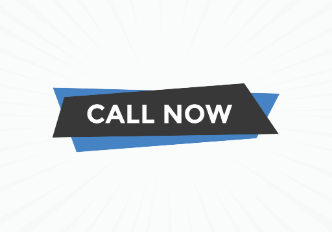Answer the question in a single word or phrase:
What aesthetic does the design reflect?

Modern